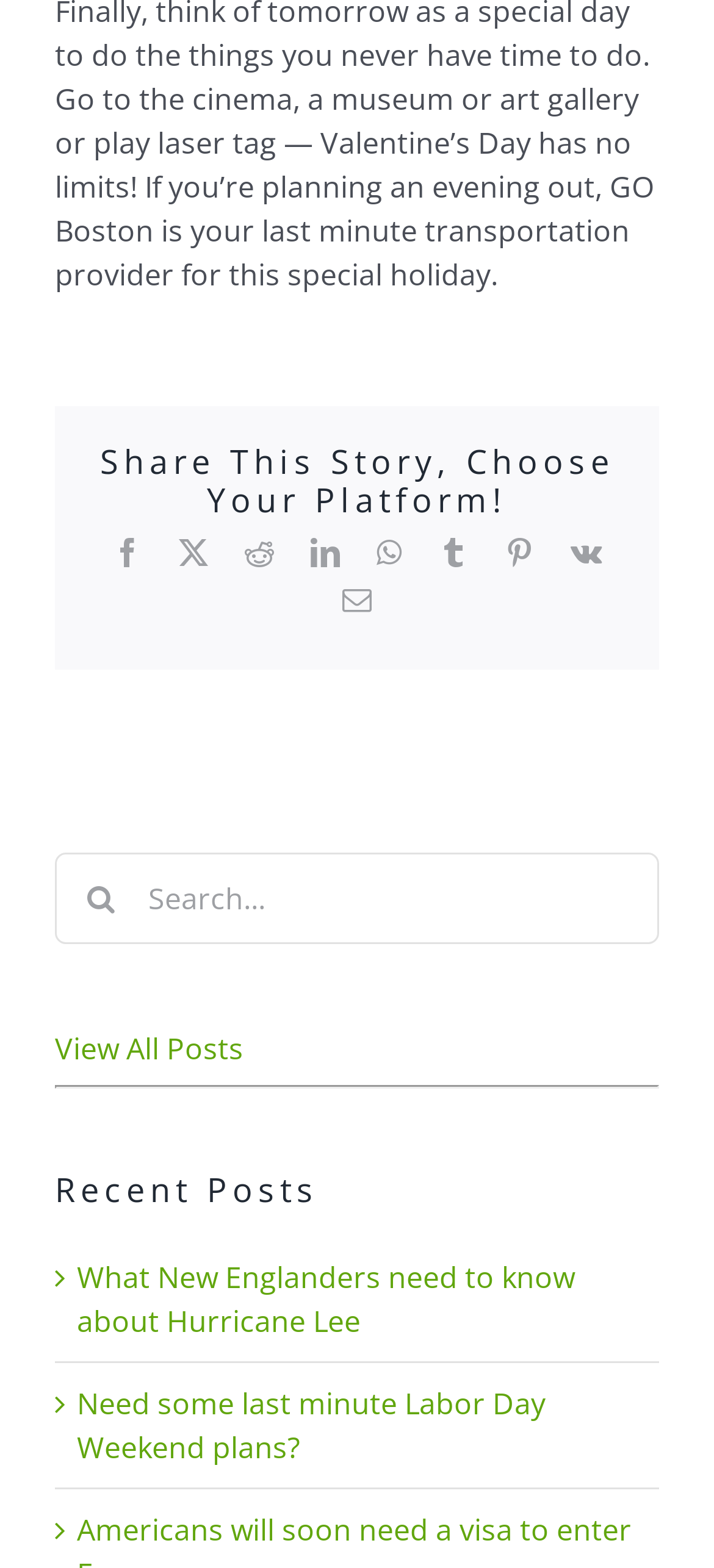How many recent posts are displayed?
Answer with a single word or phrase by referring to the visual content.

2